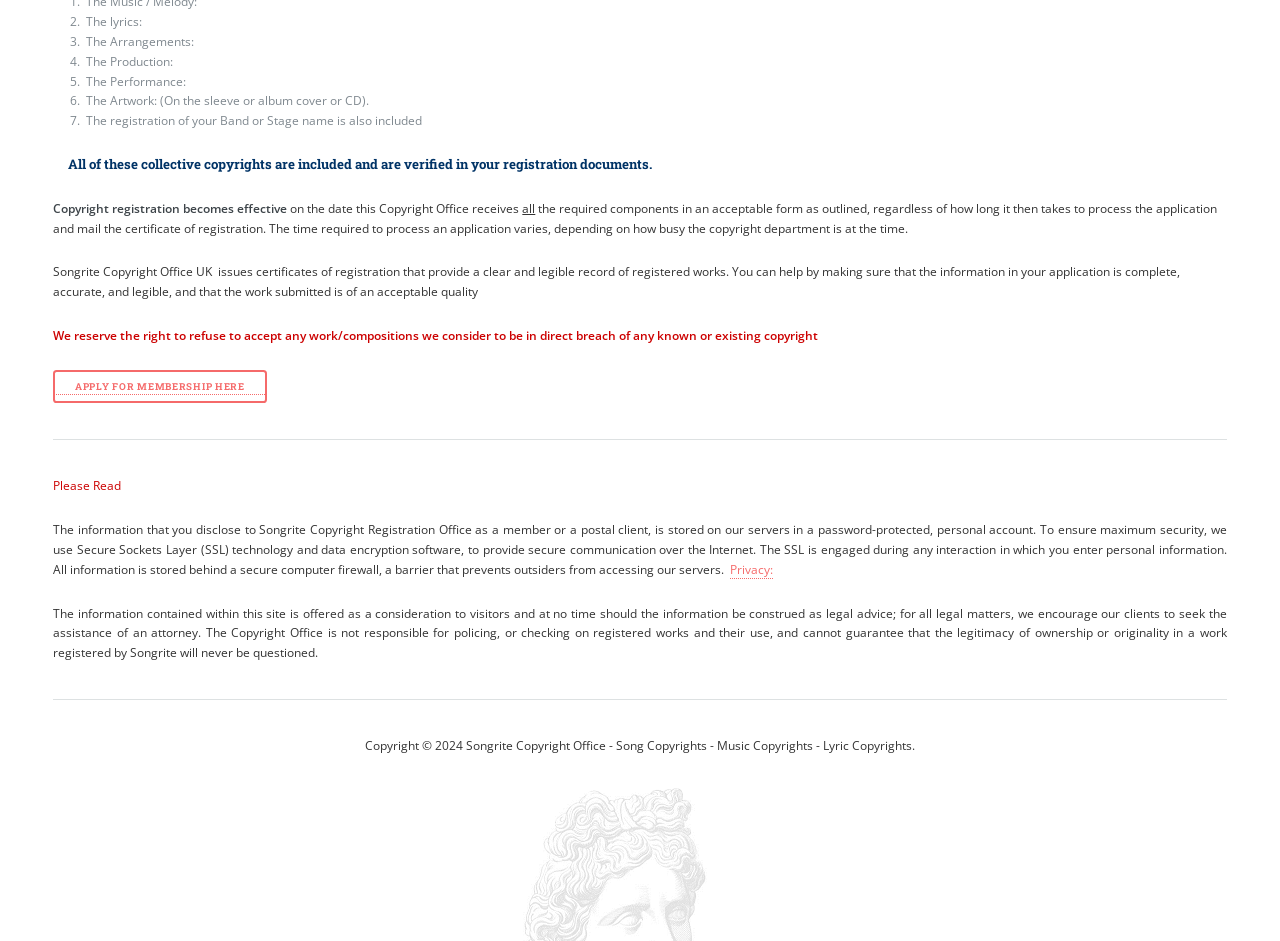Find the coordinates for the bounding box of the element with this description: "Privacy:".

[0.571, 0.596, 0.604, 0.615]